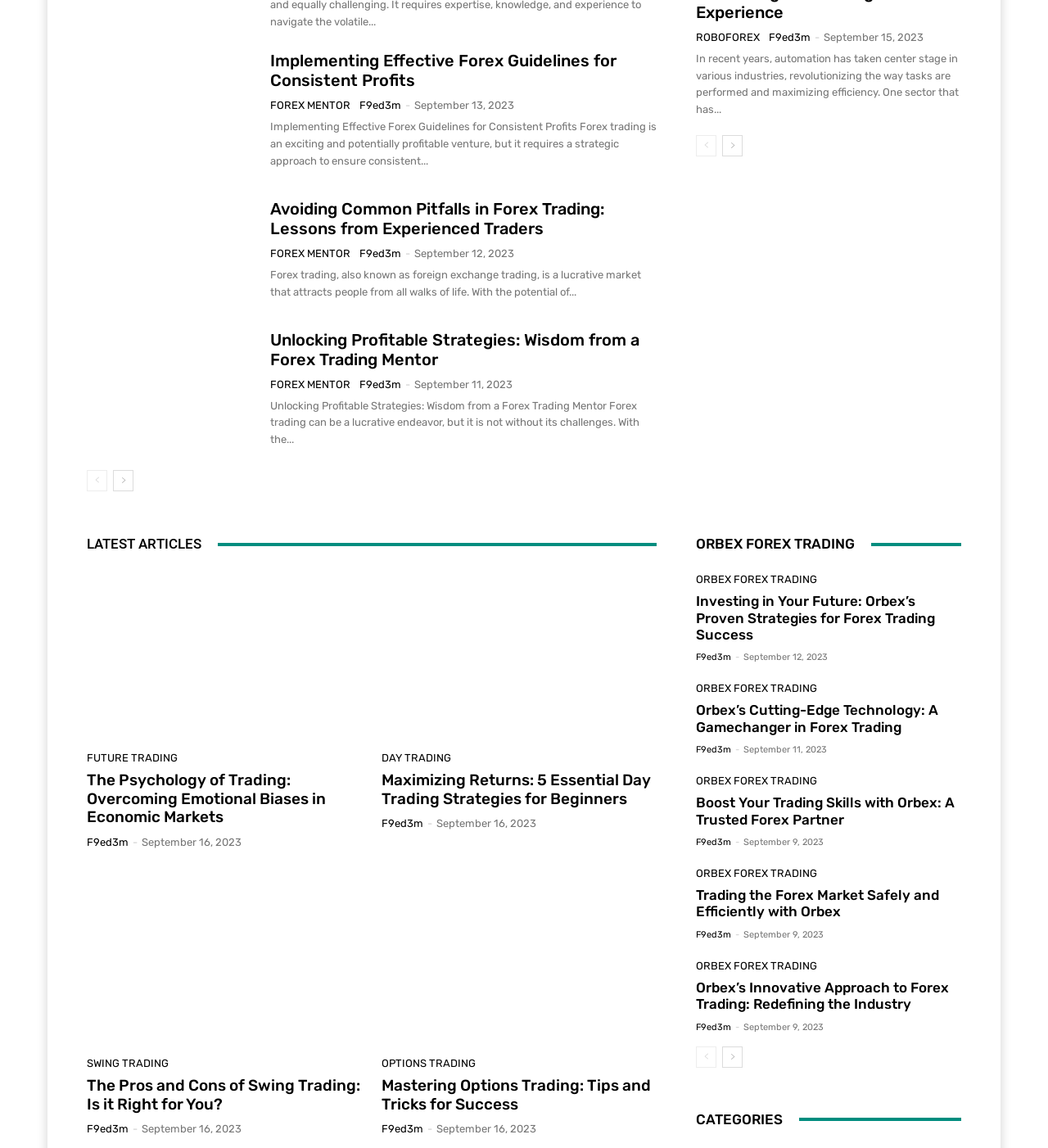Answer the question below with a single word or a brief phrase: 
What is the name of the forex trading mentor mentioned on the webpage?

FOREX MENTOR